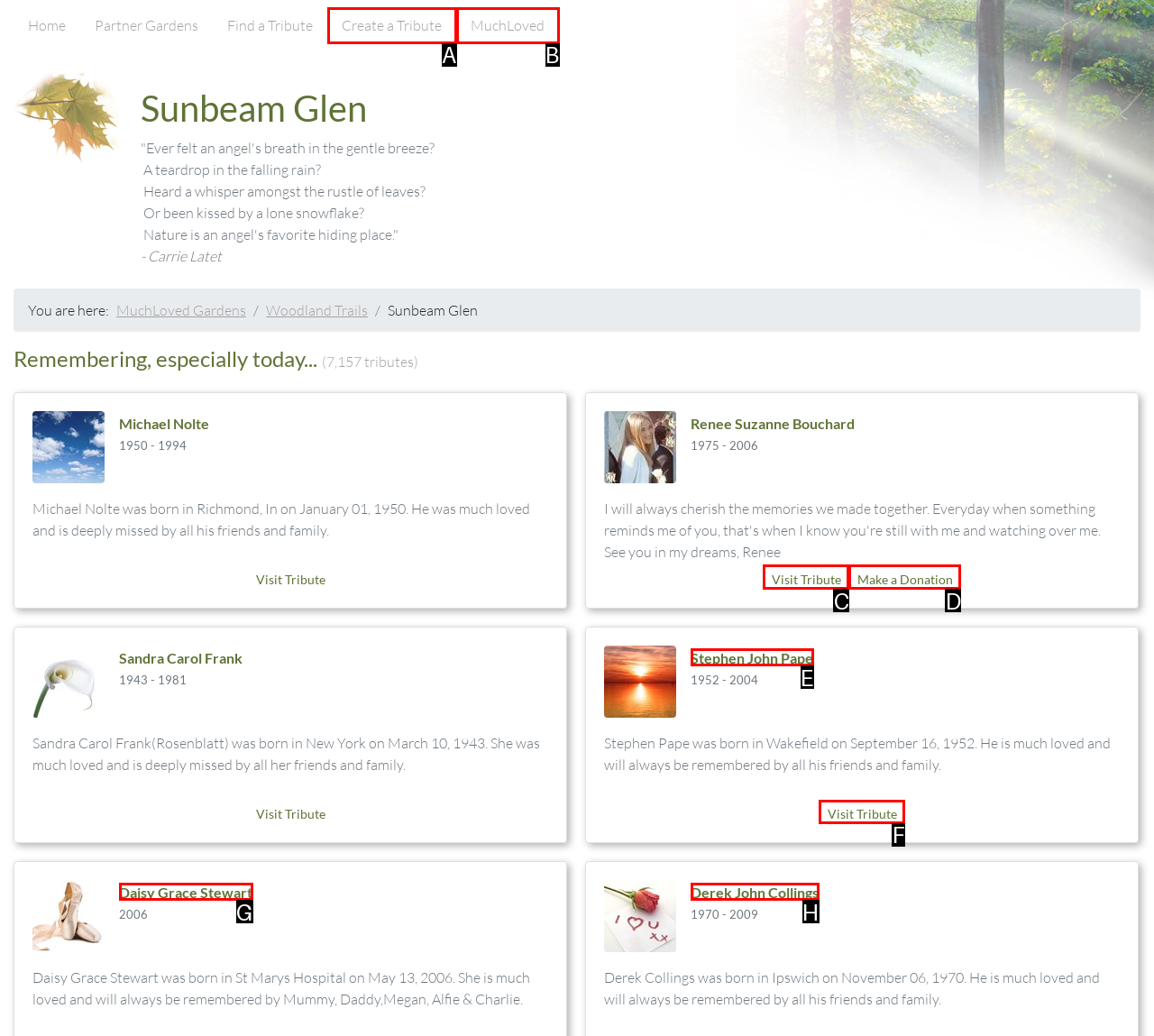Select the letter of the element you need to click to complete this task: View Stephen John Pape's tribute
Answer using the letter from the specified choices.

F